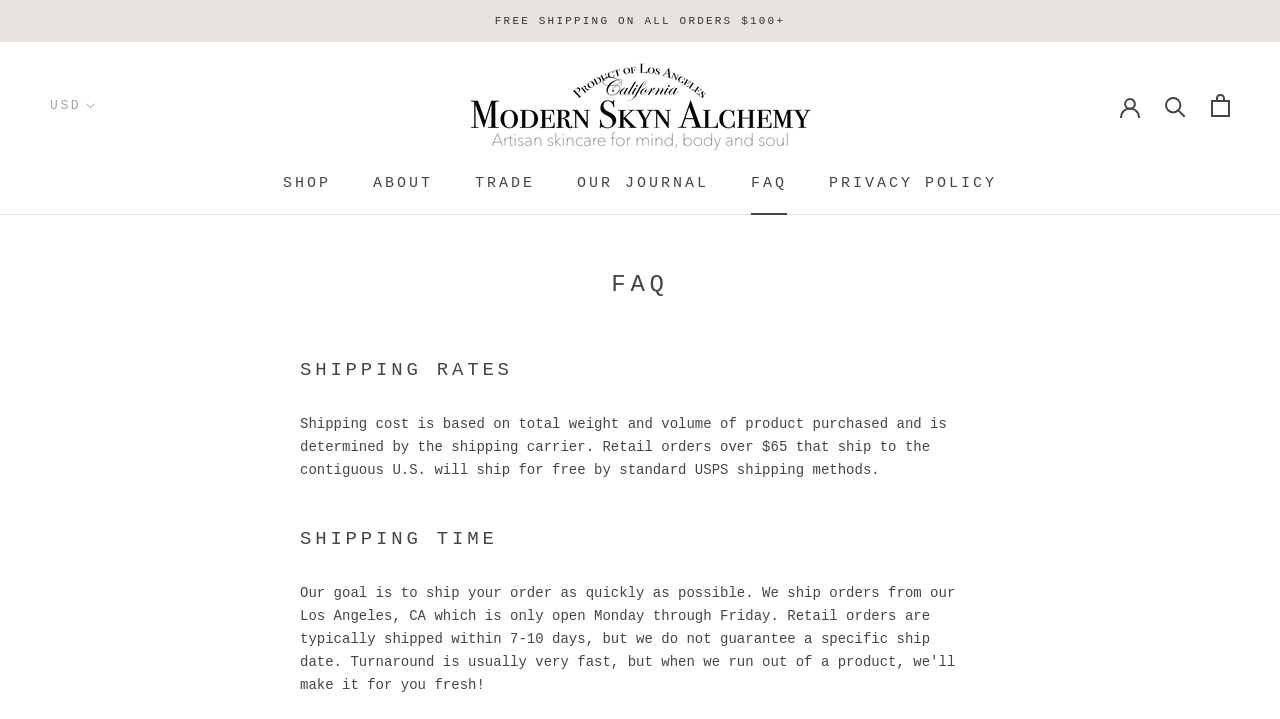Given the element description alt="MODERN SKYN ALCHEMY HANDCRAFTED SKINCARE", specify the bounding box coordinates of the corresponding UI element in the format (top-left x, top-left y, bottom-right x, bottom-right y). All values must be between 0 and 1.

[0.363, 0.084, 0.637, 0.21]